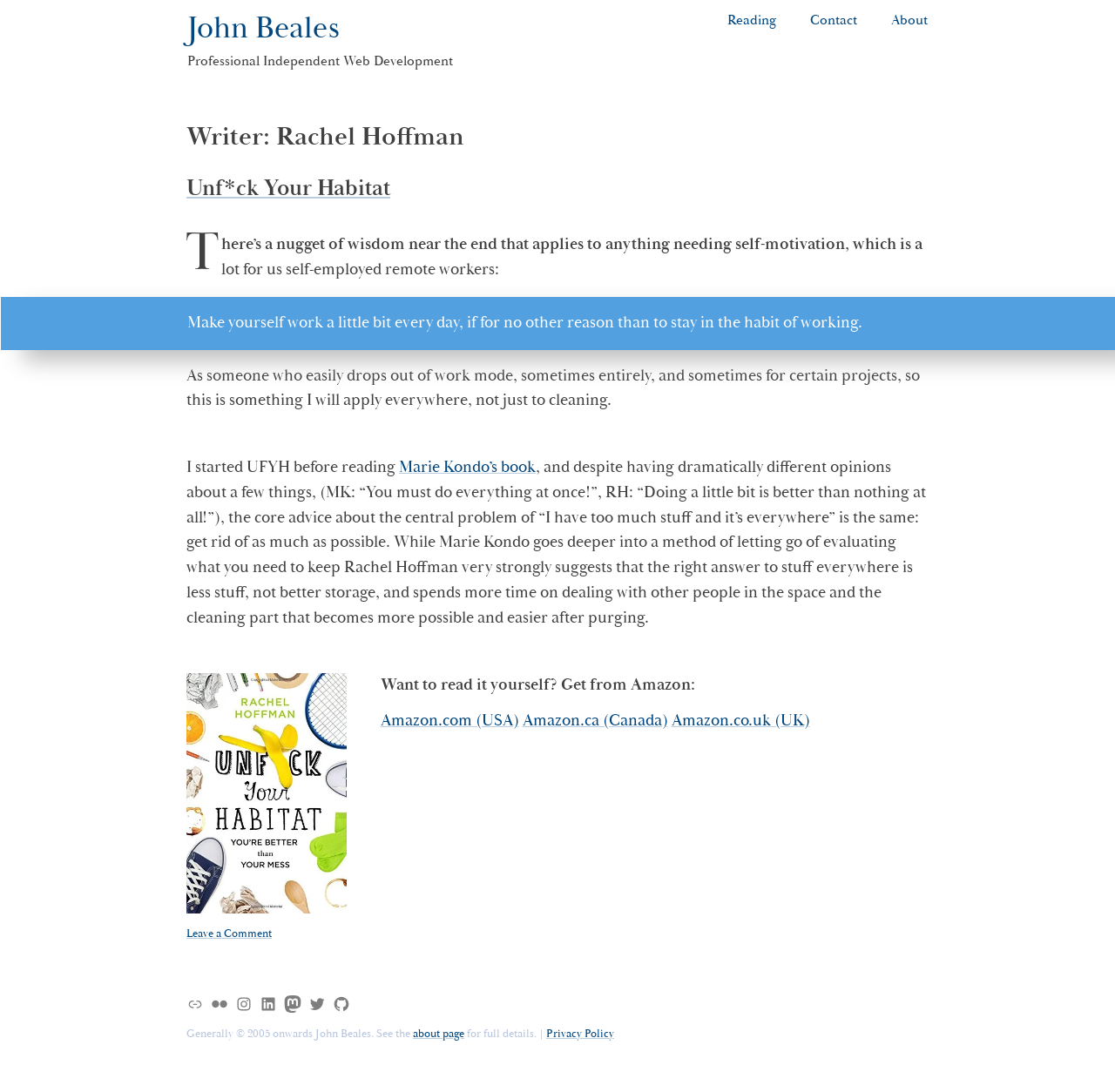Determine the bounding box coordinates of the area to click in order to meet this instruction: "Visit the 'About' page".

[0.799, 0.013, 0.832, 0.026]